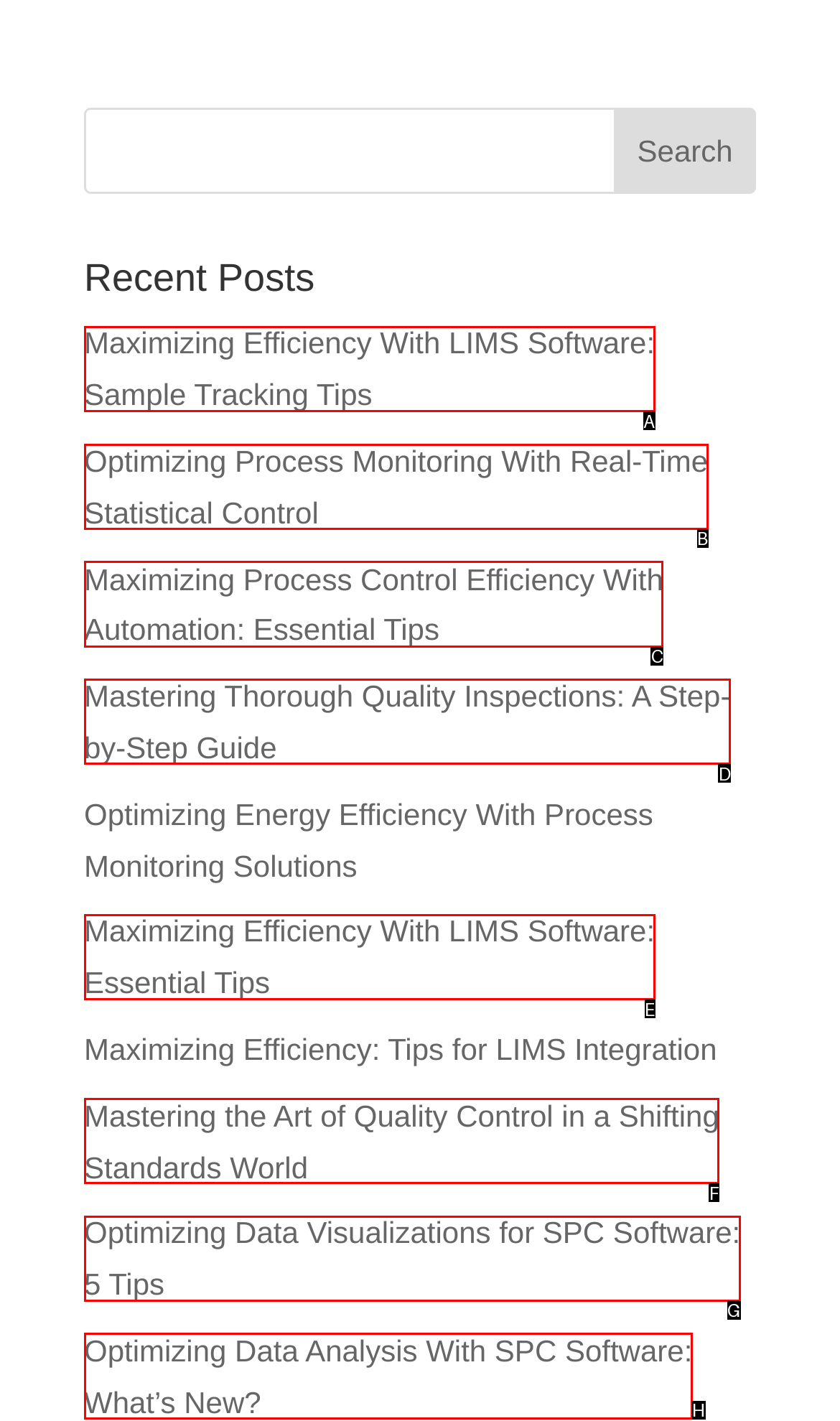Determine which UI element you should click to perform the task: explore the guide to mastering thorough quality inspections
Provide the letter of the correct option from the given choices directly.

D